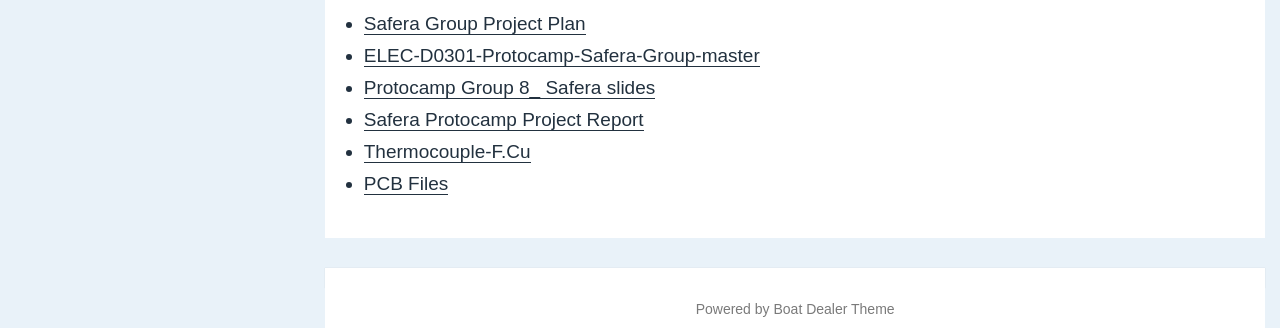Provide your answer to the question using just one word or phrase: What is the link below 'ELEC-D0301-Protocamp-Safera-Group-master'?

Protocamp Group 8_ Safera slides